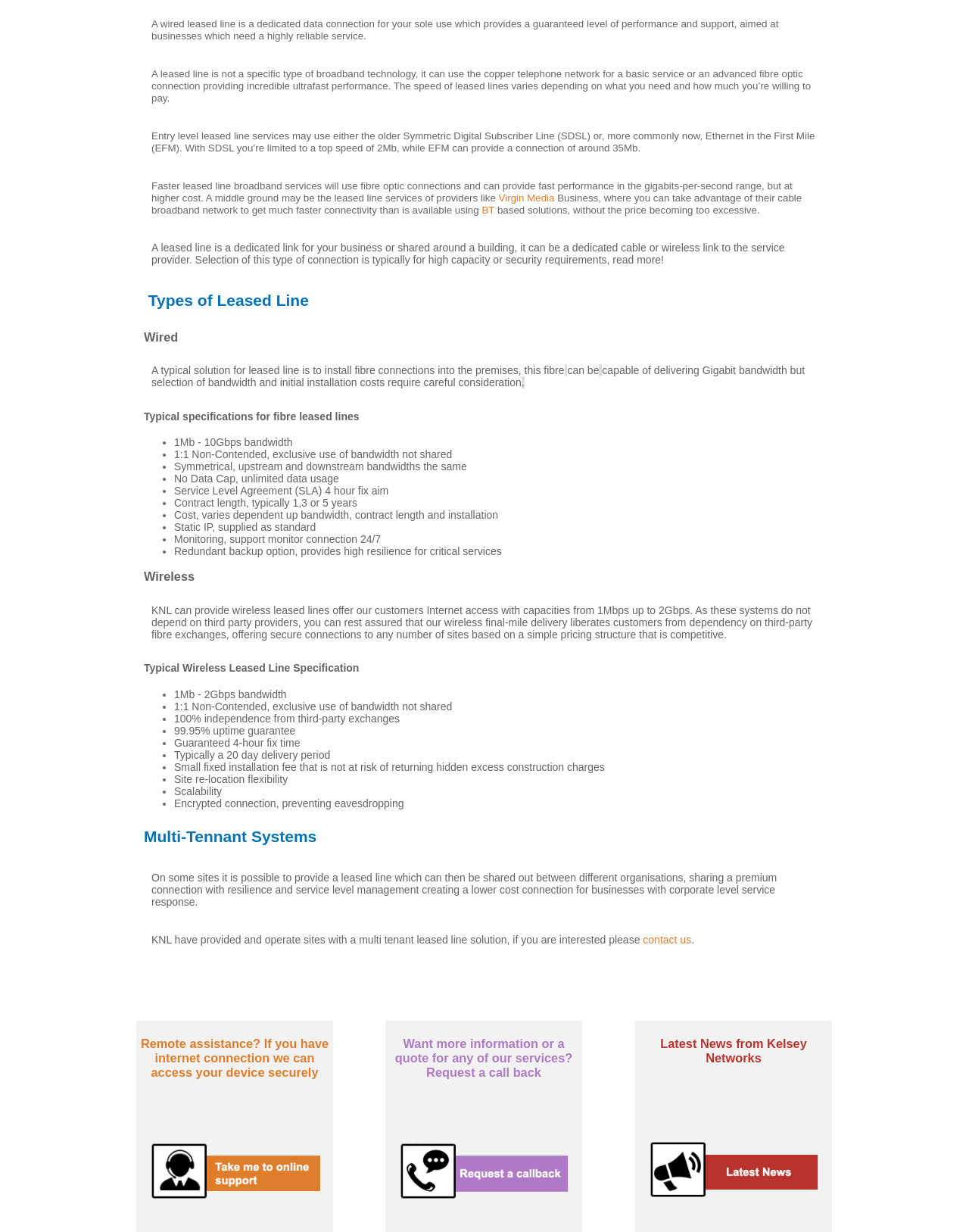Based on the image, provide a detailed response to the question:
What is the purpose of a multi-tenant leased line solution?

According to the webpage, a multi-tenant leased line solution allows different organisations to share a premium connection with resilience and service level management, creating a lower cost connection for businesses with corporate level service response.